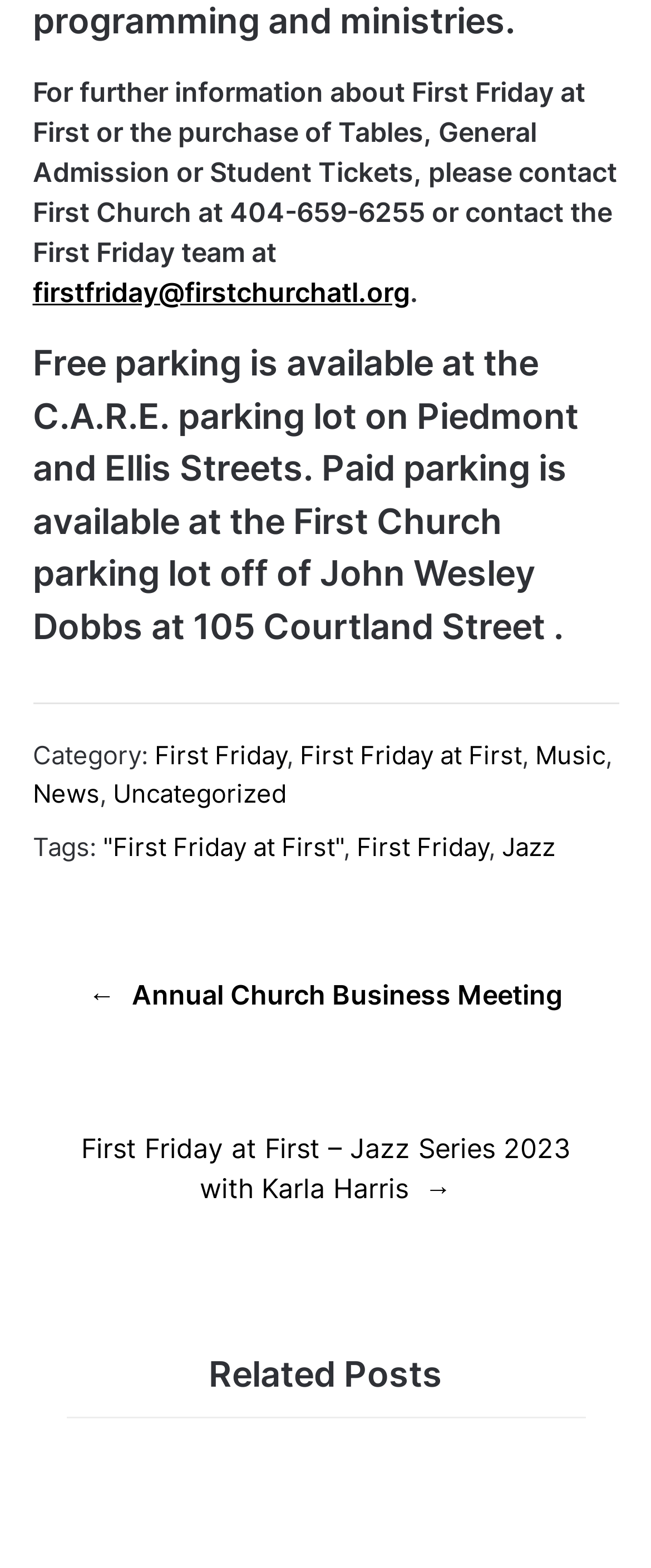Determine the bounding box coordinates of the clickable region to carry out the instruction: "View First Friday at First page".

[0.46, 0.471, 0.801, 0.492]